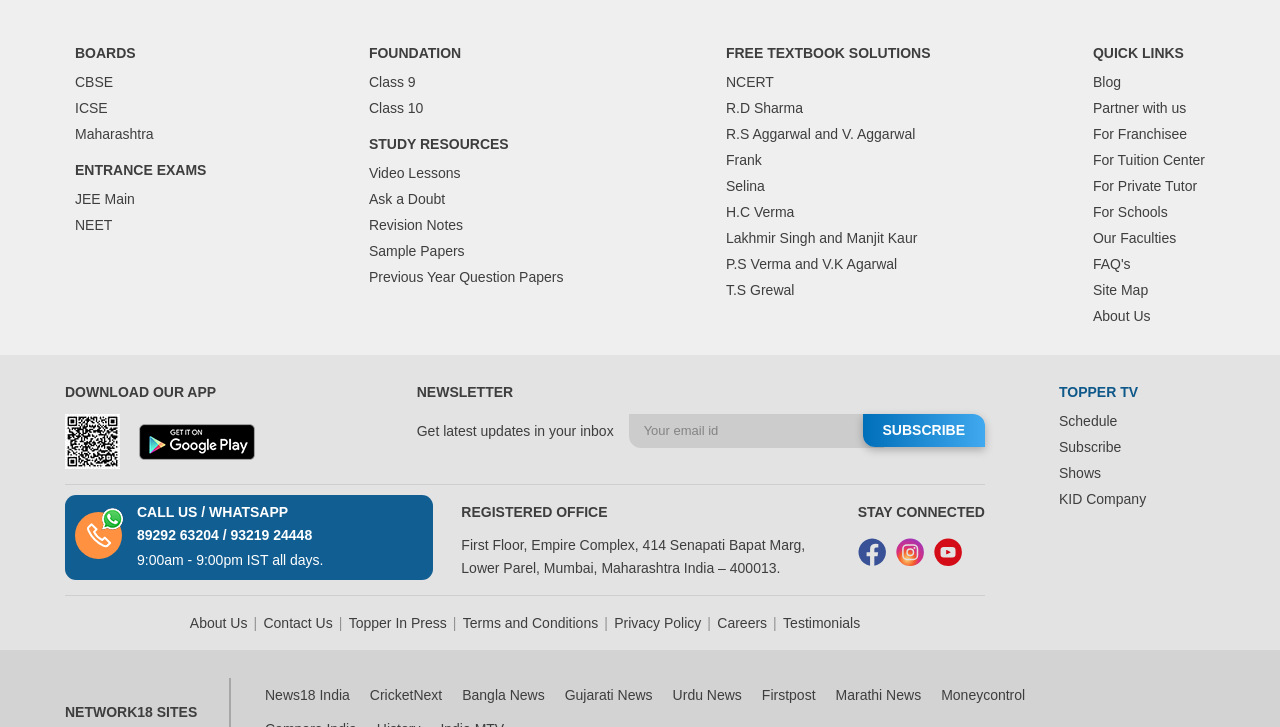Determine the bounding box coordinates of the section to be clicked to follow the instruction: "Call or WhatsApp on 89292 63204". The coordinates should be given as four float numbers between 0 and 1, formatted as [left, top, right, bottom].

[0.107, 0.725, 0.244, 0.747]